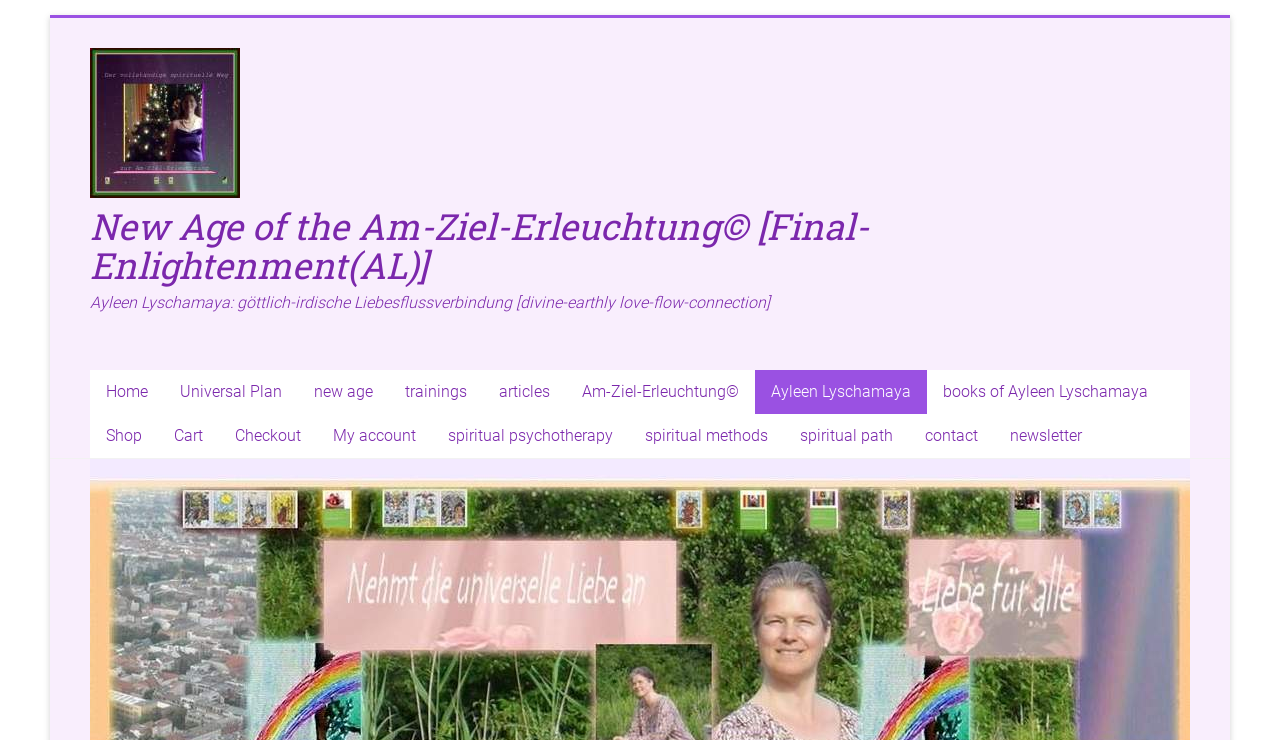Please identify the bounding box coordinates of the area that needs to be clicked to follow this instruction: "visit shop".

[0.07, 0.559, 0.123, 0.619]